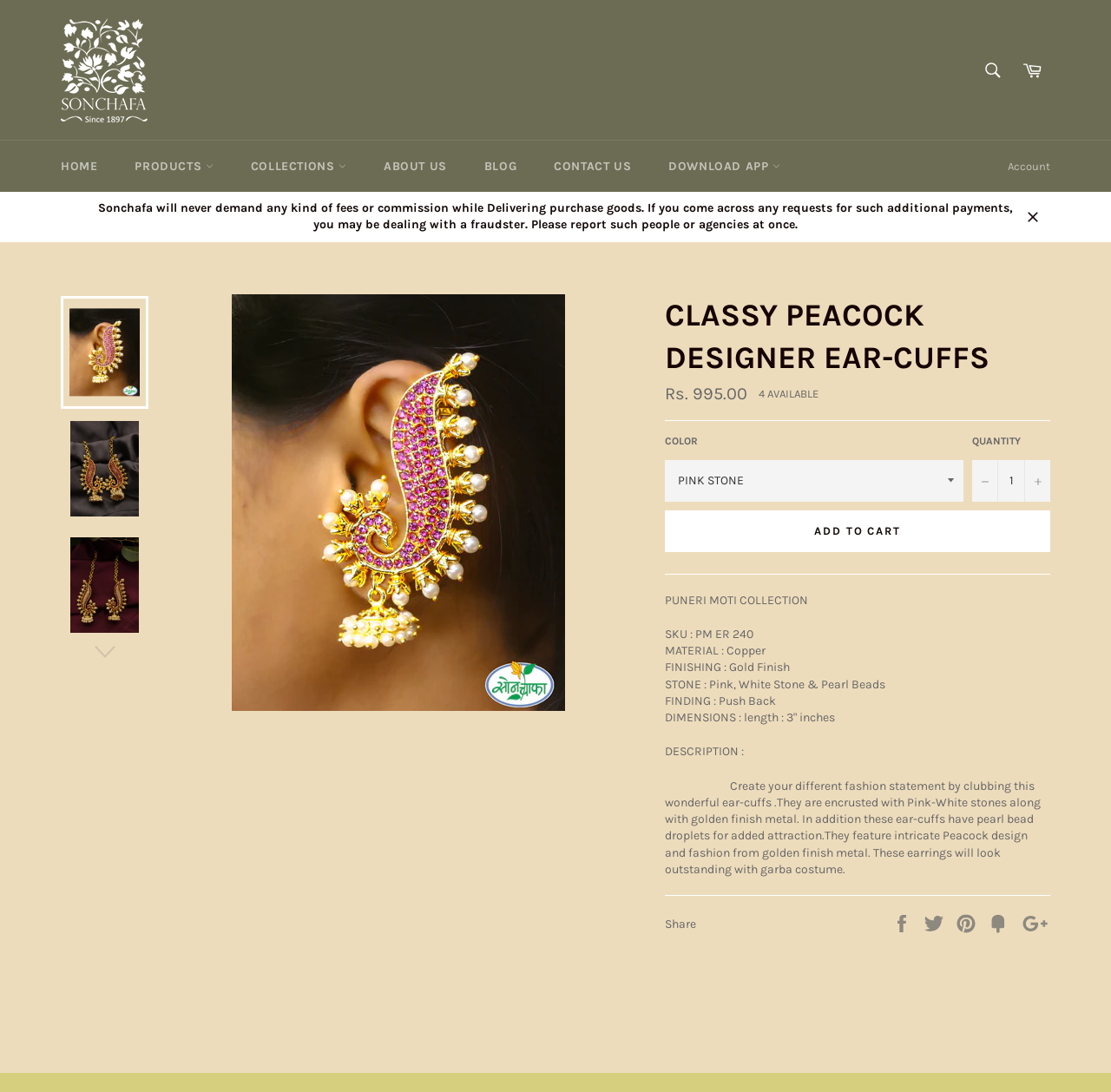Provide a one-word or short-phrase answer to the question:
What is the finishing of the ear-cuffs?

Gold Finish